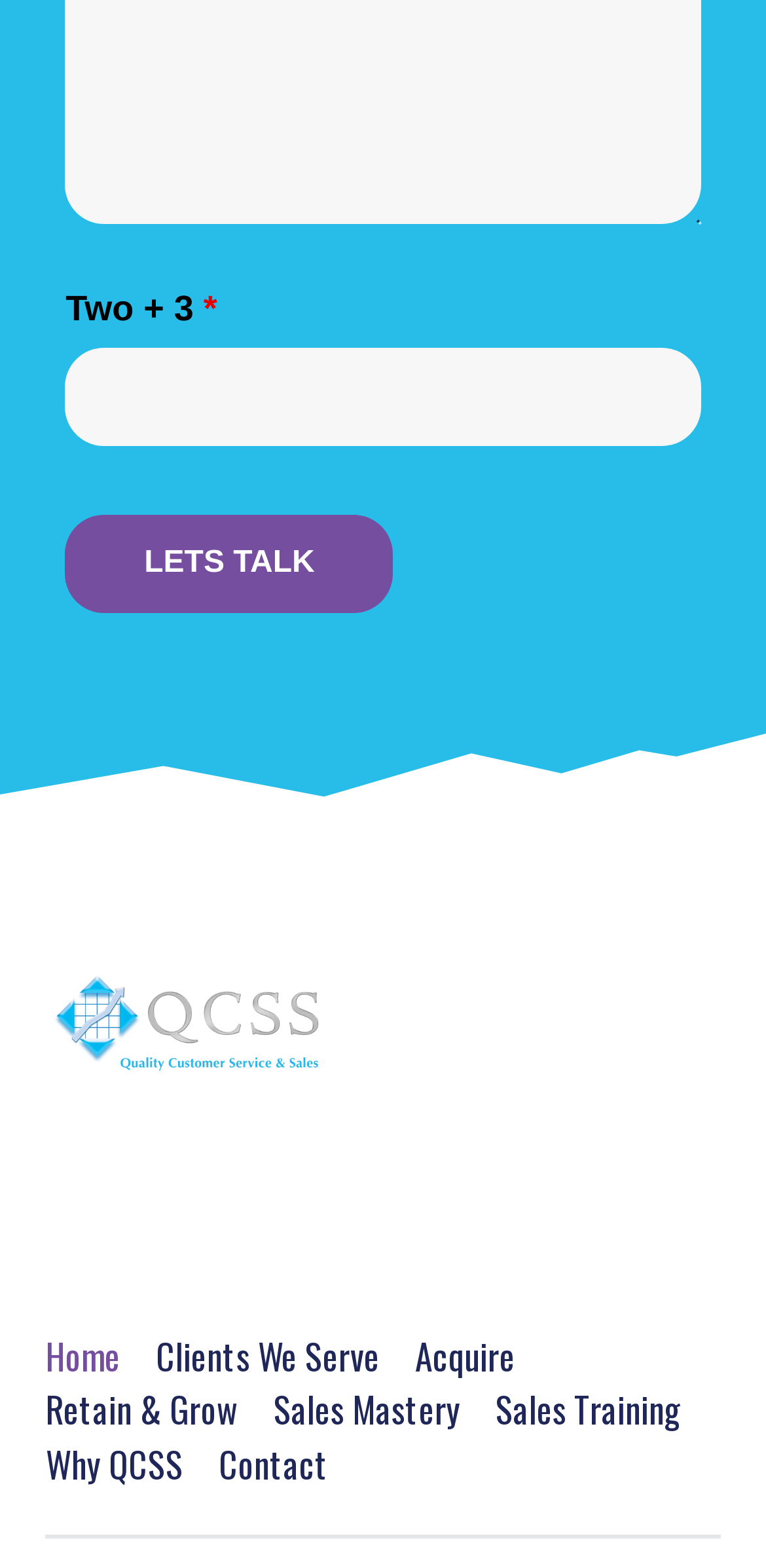Find the bounding box coordinates for the HTML element described as: "alt="Logo"". The coordinates should consist of four float values between 0 and 1, i.e., [left, top, right, bottom].

[0.457, 0.599, 0.829, 0.702]